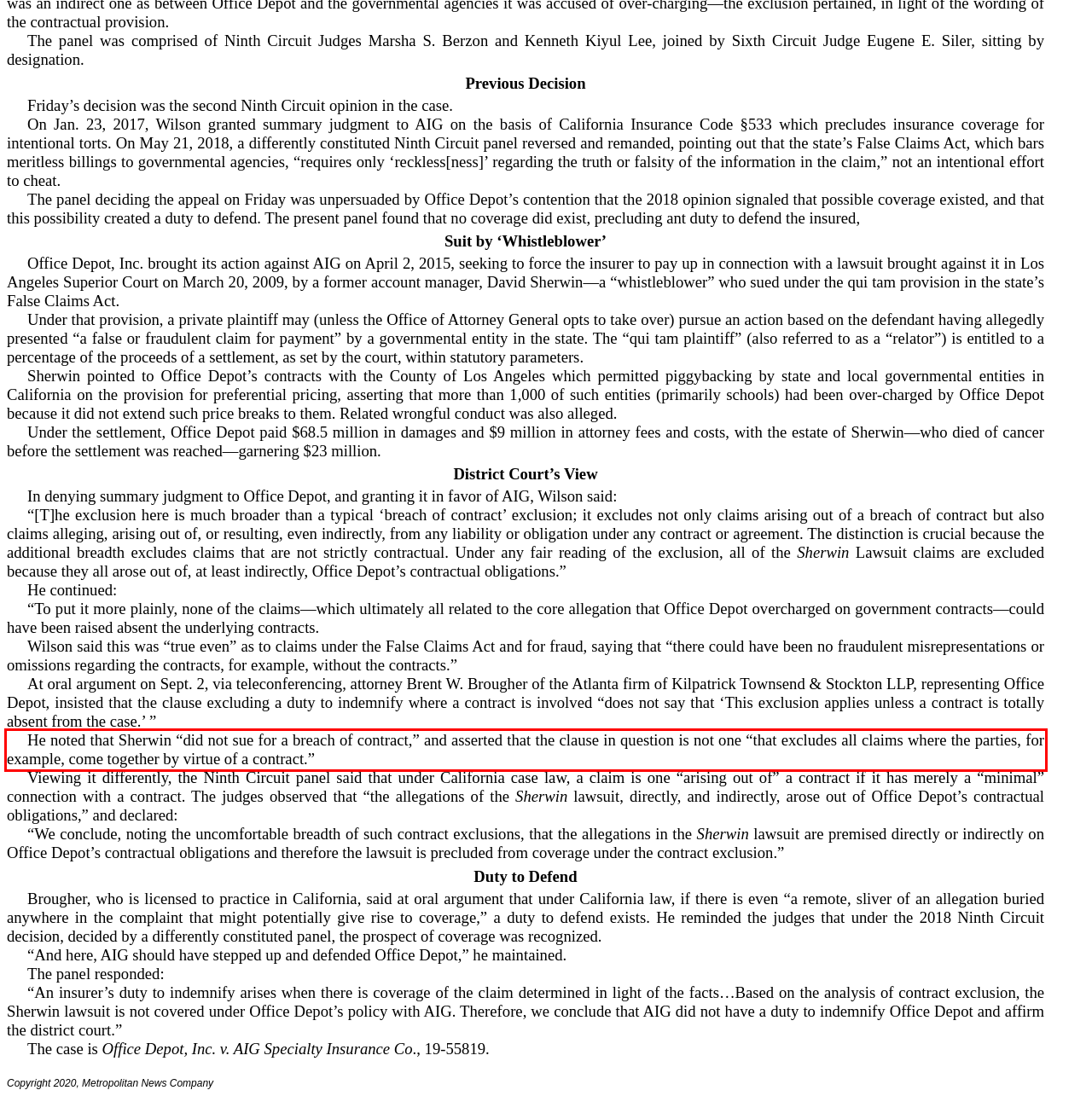Given a screenshot of a webpage, identify the red bounding box and perform OCR to recognize the text within that box.

He noted that Sherwin “did not sue for a breach of contract,” and asserted that the clause in question is not one “that excludes all claims where the parties, for example, come together by virtue of a contract.”